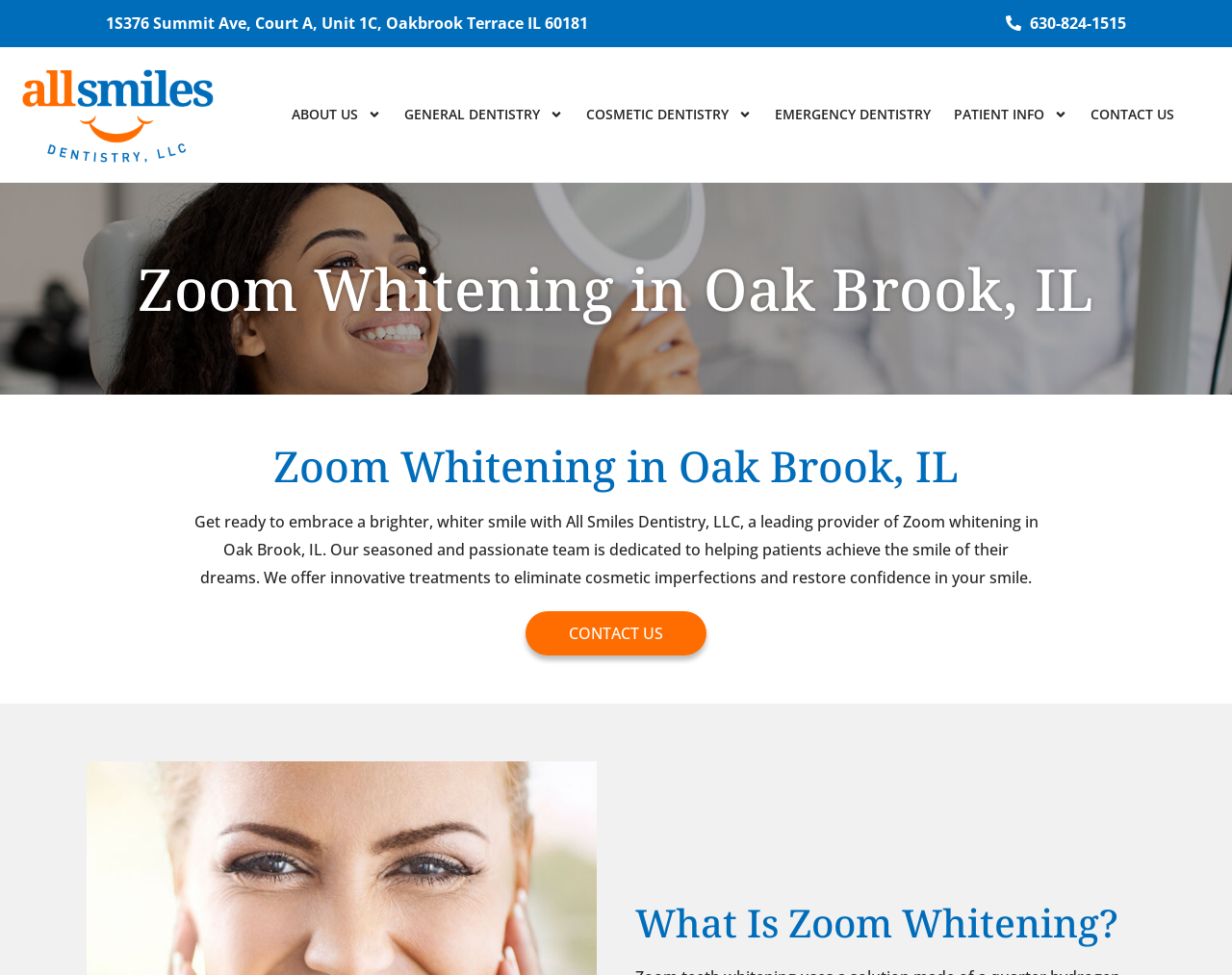Provide a short, one-word or phrase answer to the question below:
What is the phone number of All Smiles Dentistry, LLC?

630-824-1515